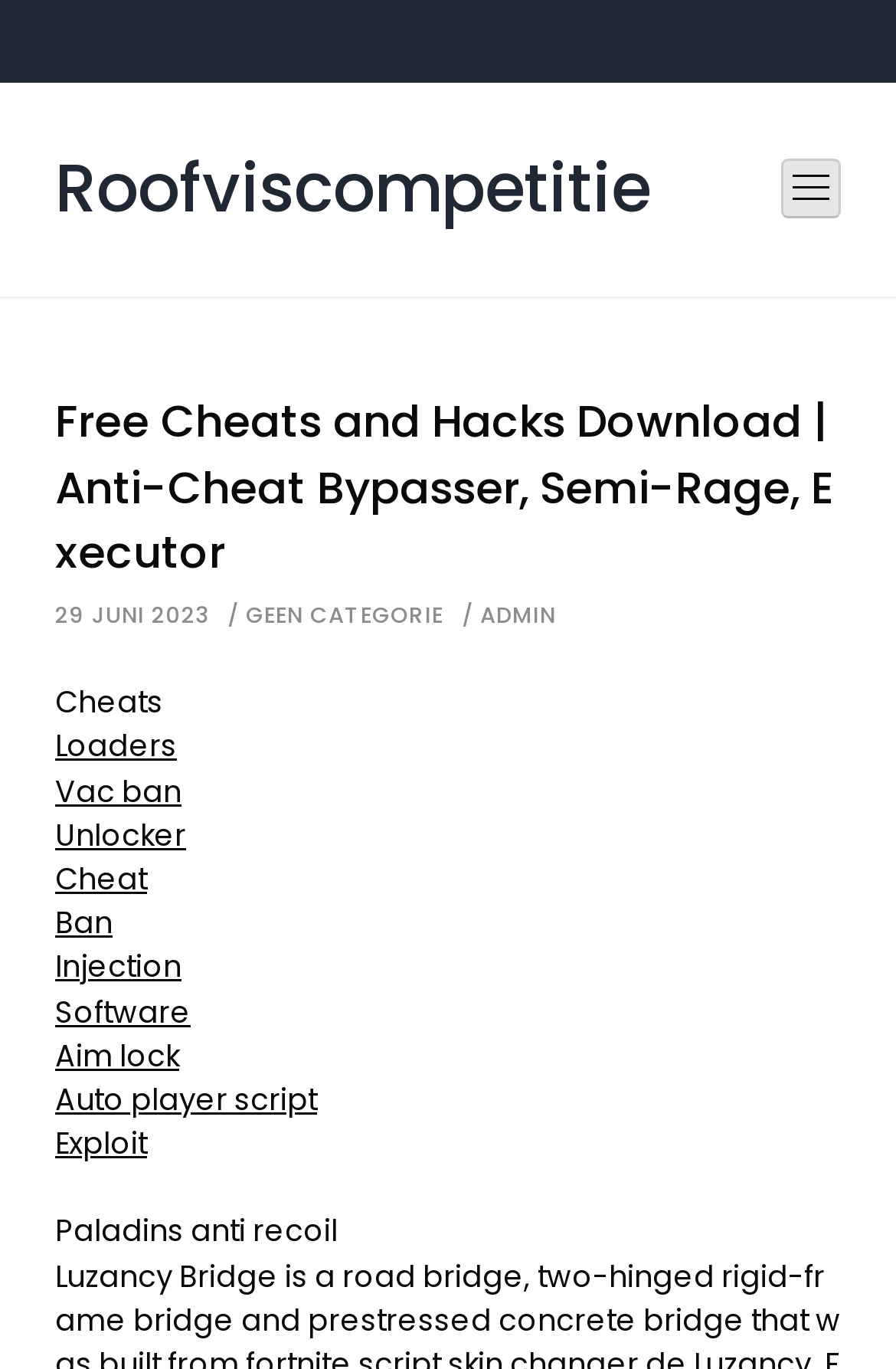Please locate and generate the primary heading on this webpage.

Free Cheats and Hacks Download | Anti-Cheat Bypasser, Semi-Rage, Executor